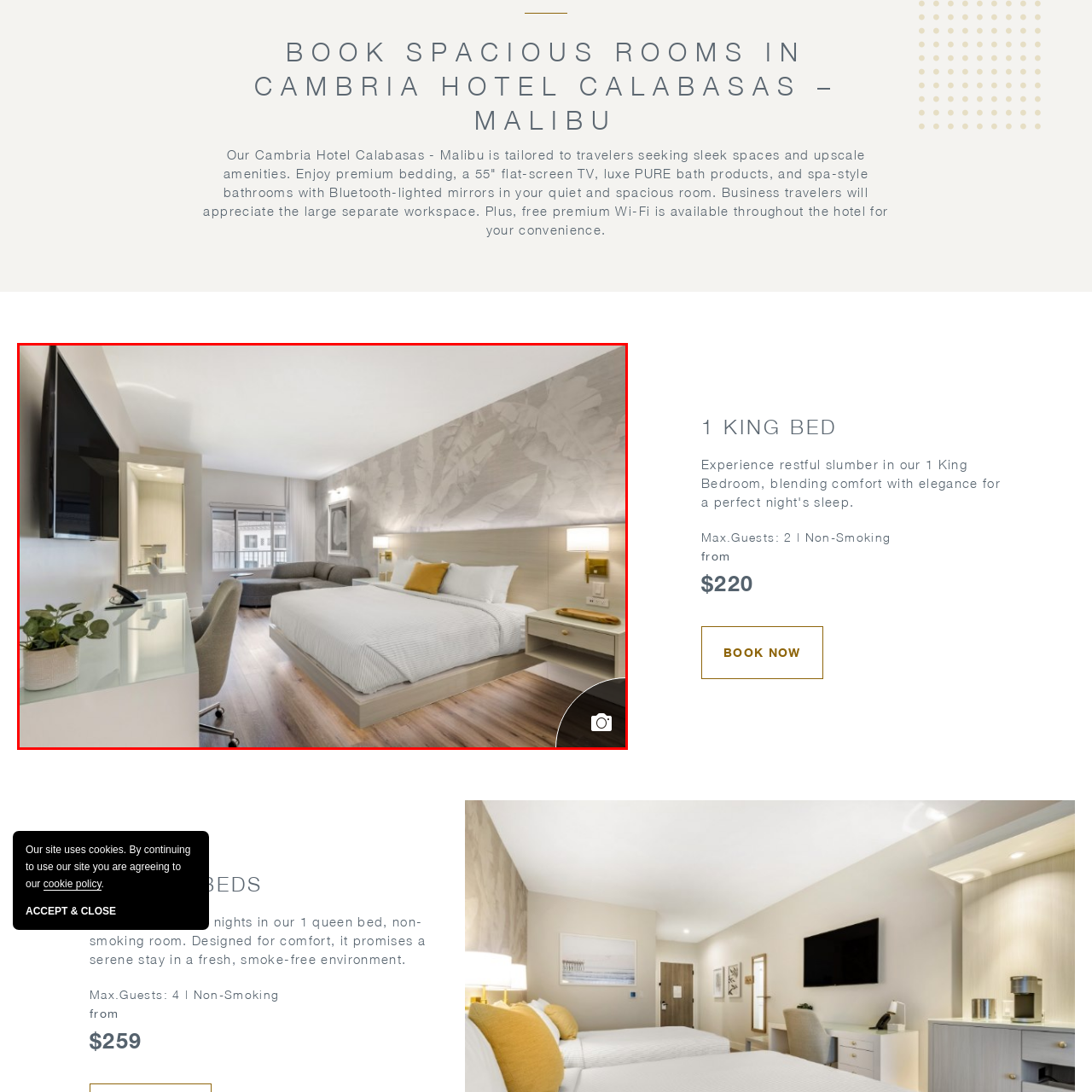What type of flooring is in the room?
Study the image framed by the red bounding box and answer the question in detail, relying on the visual clues provided.

The caption states that the room is designed with premium finishes, including wood flooring that enhances the sophisticated feel, which suggests that the type of flooring in the room is wood flooring.